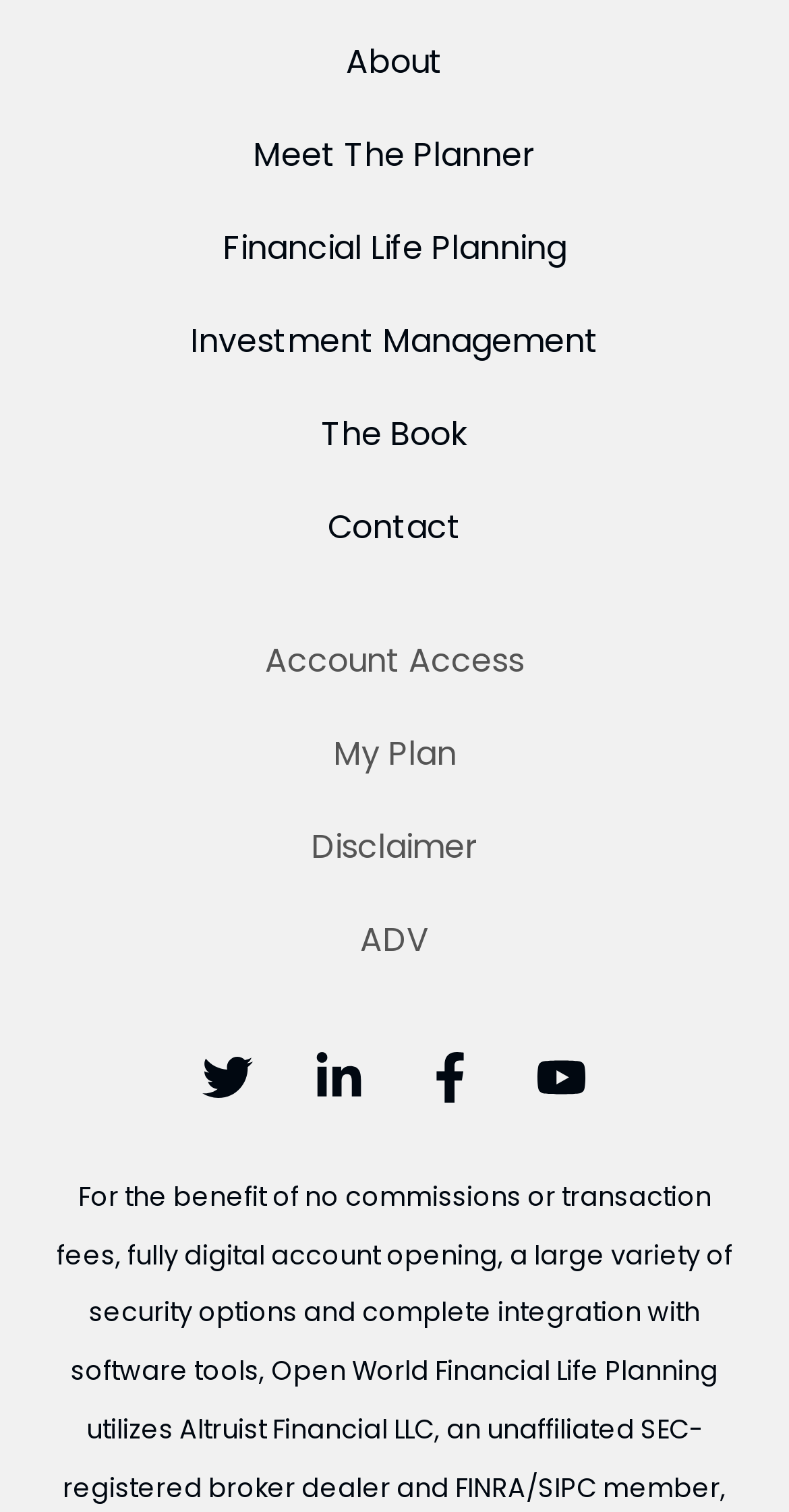Specify the bounding box coordinates of the element's area that should be clicked to execute the given instruction: "Visit Twitter". The coordinates should be four float numbers between 0 and 1, i.e., [left, top, right, bottom].

[0.224, 0.68, 0.353, 0.747]